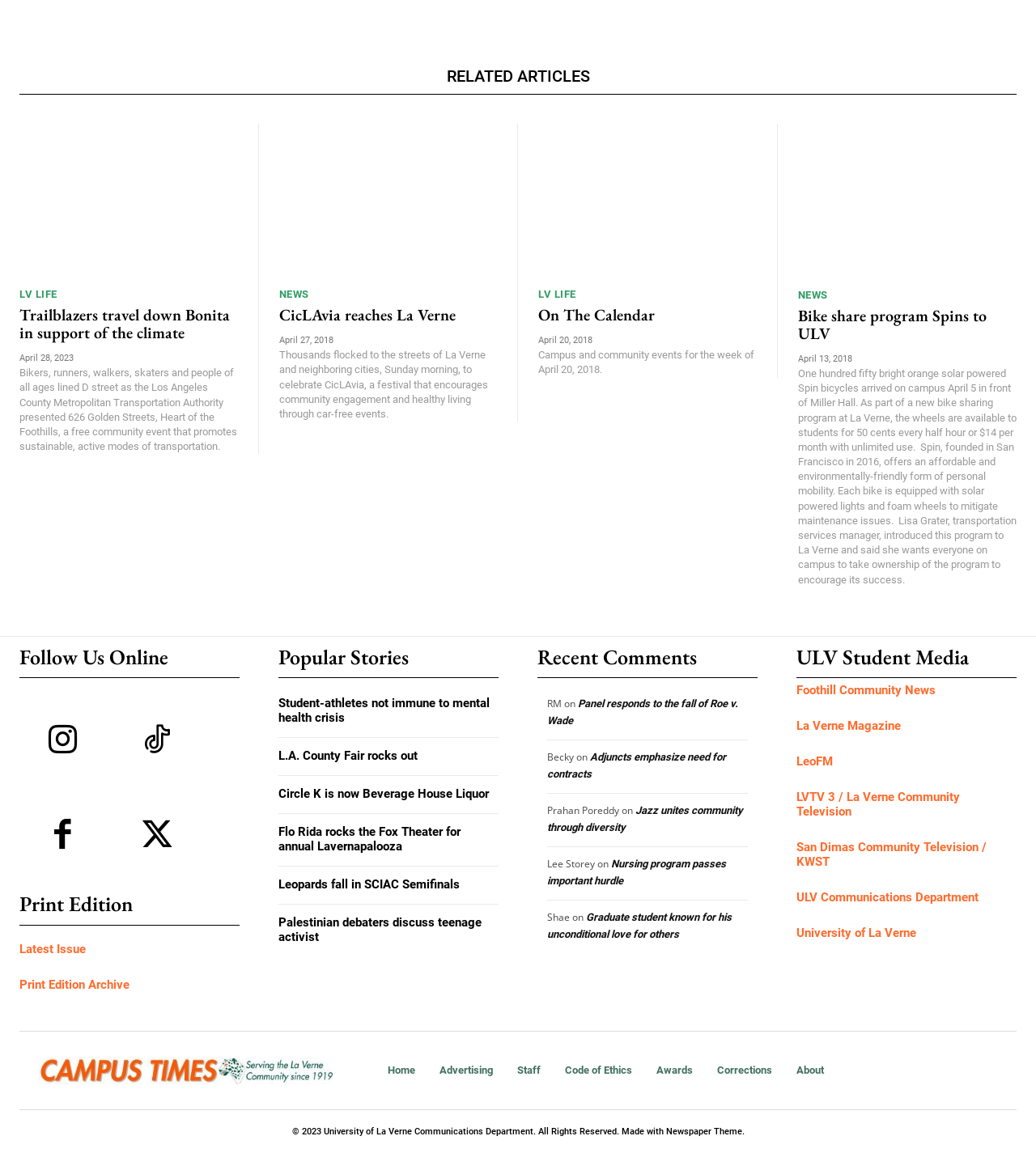Reply to the question below using a single word or brief phrase:
What is the name of the university associated with this website?

University of La Verne